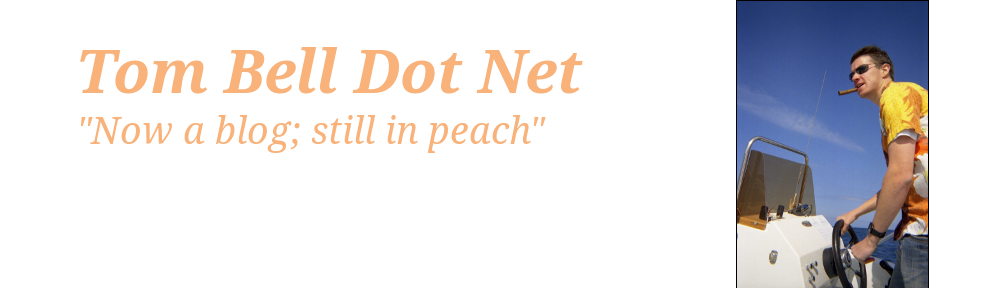What is the color of the sky in the background?
Using the image, give a concise answer in the form of a single word or short phrase.

Clear blue